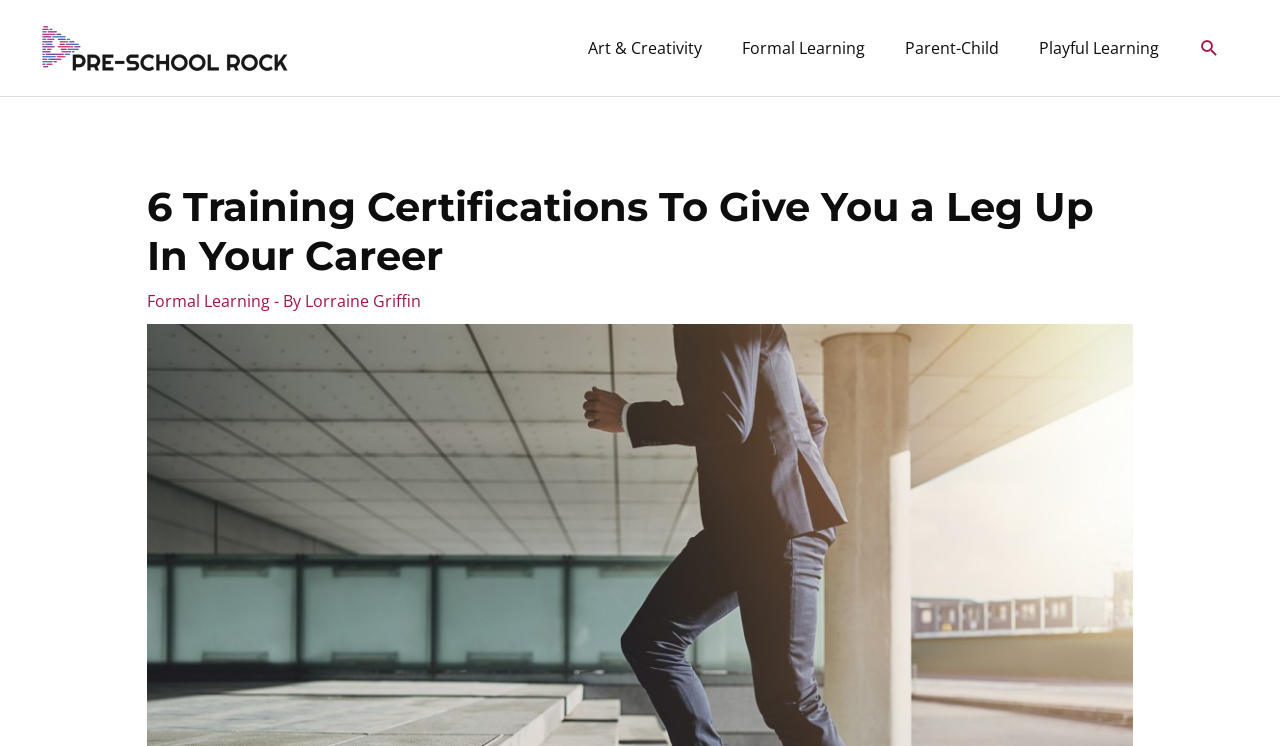Create a detailed description of the webpage's content and layout.

The webpage is about boosting one's career through training certification courses. At the top left corner, there is a Pre-School Rock logo, which is an image linked to the website's homepage. To the right of the logo, there is a site navigation menu with five links: Art & Creativity, Formal Learning, Parent-Child, Playful Learning, and a search icon link.

Below the navigation menu, there is a prominent heading that reads "6 Training Certifications To Give You a Leg Up In Your Career". Underneath the heading, there is a brief introduction or author information section, which includes a link to Formal Learning, the text "By", and a link to the author's name, Lorraine Griffin.

Overall, the webpage appears to be an article or blog post that provides information and resources on training certification courses to enhance one's career prospects.